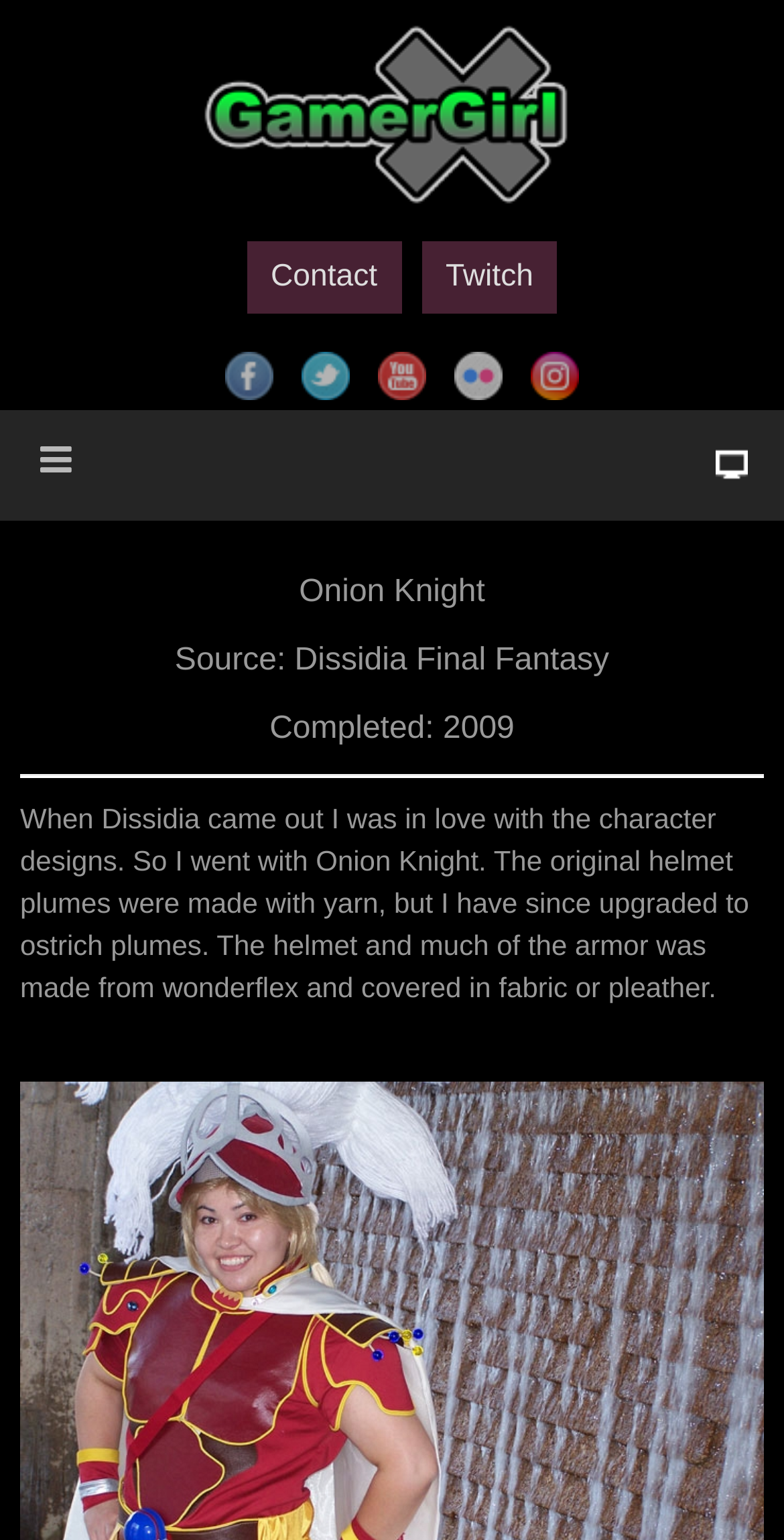Identify the bounding box coordinates of the area you need to click to perform the following instruction: "follow GamerGirlX on Twitch".

[0.538, 0.157, 0.711, 0.204]